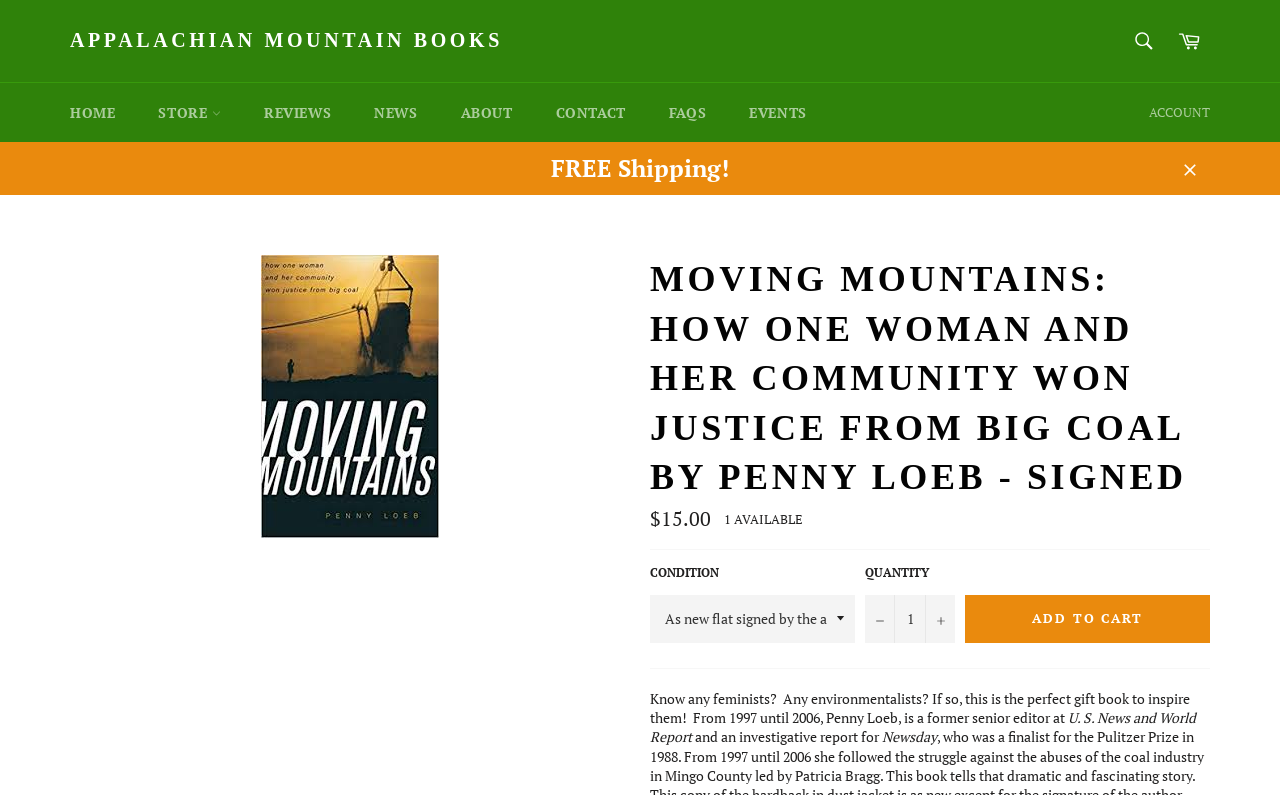Detail the various sections and features present on the webpage.

This webpage appears to be a product page for a book titled "Moving Mountains: How One Woman and Her Community Won Justice from Big Coal by Penny Loeb - SIGNED". At the top of the page, there is a navigation menu with links to "HOME", "STORE", "REVIEWS", "NEWS", "ABOUT", "CONTACT", "FAQS", and "EVENTS". On the right side of the navigation menu, there is a search bar and a link to the user's "ACCOUNT".

Below the navigation menu, there is a promotional message "FREE Shipping!" in a prominent location. On the left side of the page, there is an image of the book cover, and next to it, the book title is displayed in a large font. The book's price, "$15.00", is shown below the title, along with the availability, "1 AVAILABLE".

Underneath the book information, there is a section for selecting the book's condition and quantity. The user can choose the condition from a dropdown menu and enter the quantity in a text box. There are also buttons to increase or decrease the quantity.

Below the quantity selection section, there is a brief description of the book, which mentions that it is a perfect gift for feminists and environmentalists. The description also provides some background information about the author, Penny Loeb, including her experience as a senior editor at U.S. News and World Report and an investigative reporter for Newsday.

At the bottom of the page, there is a call-to-action button "ADD TO CART" to add the book to the user's shopping cart.